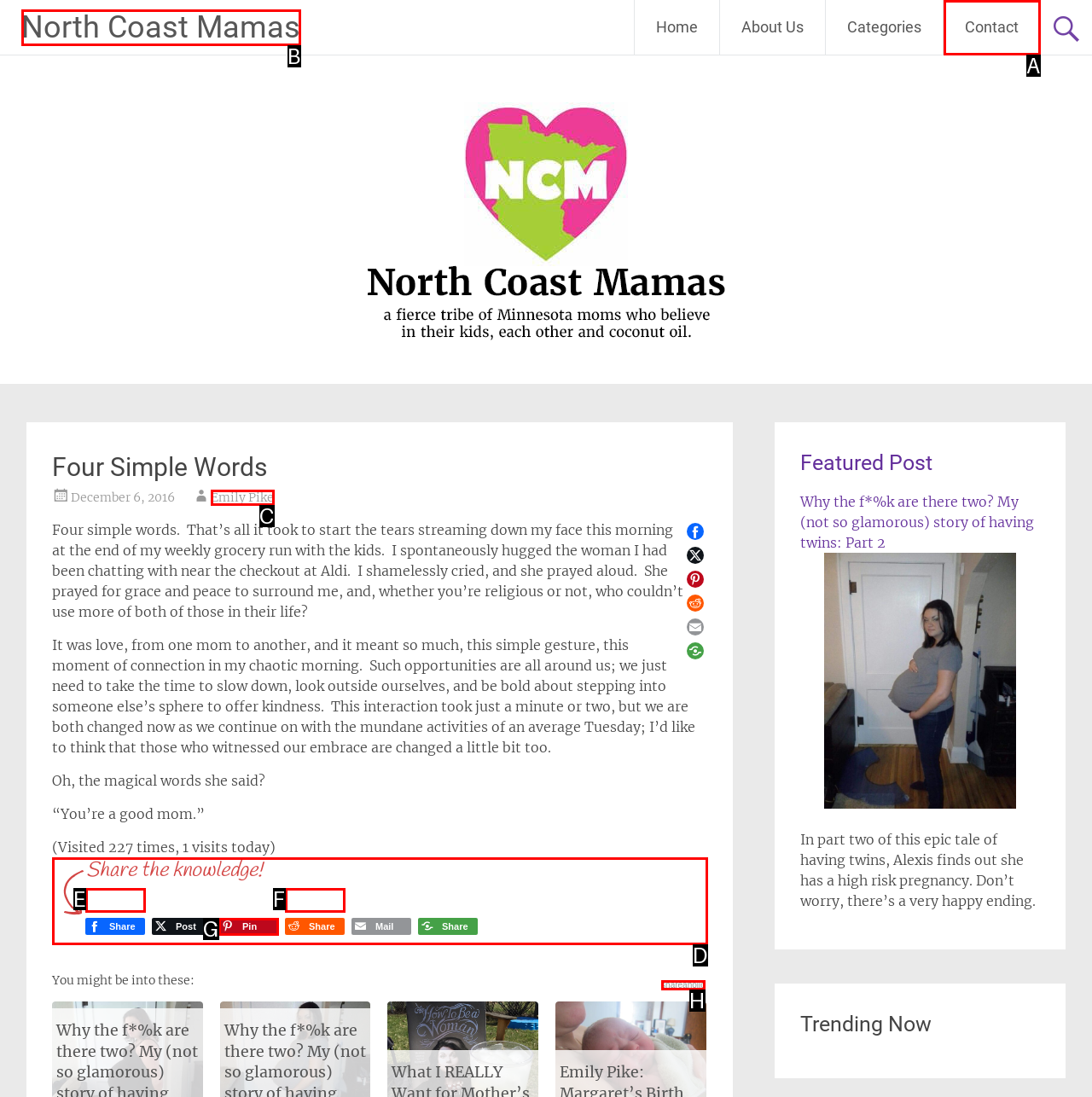Match the HTML element to the description: Emily Pike. Answer with the letter of the correct option from the provided choices.

C